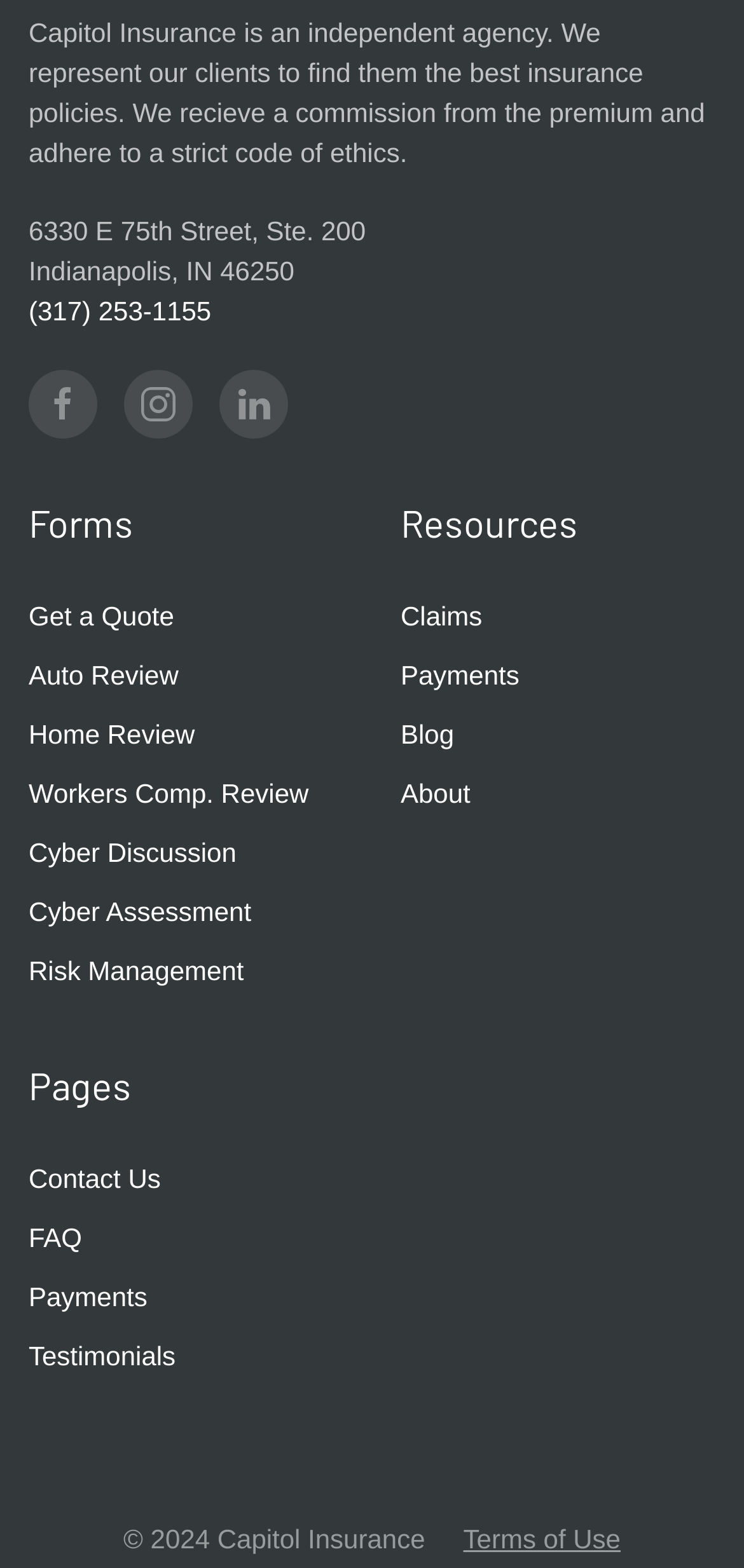Identify the bounding box coordinates of the region I need to click to complete this instruction: "Read the blog".

[0.538, 0.45, 0.962, 0.488]